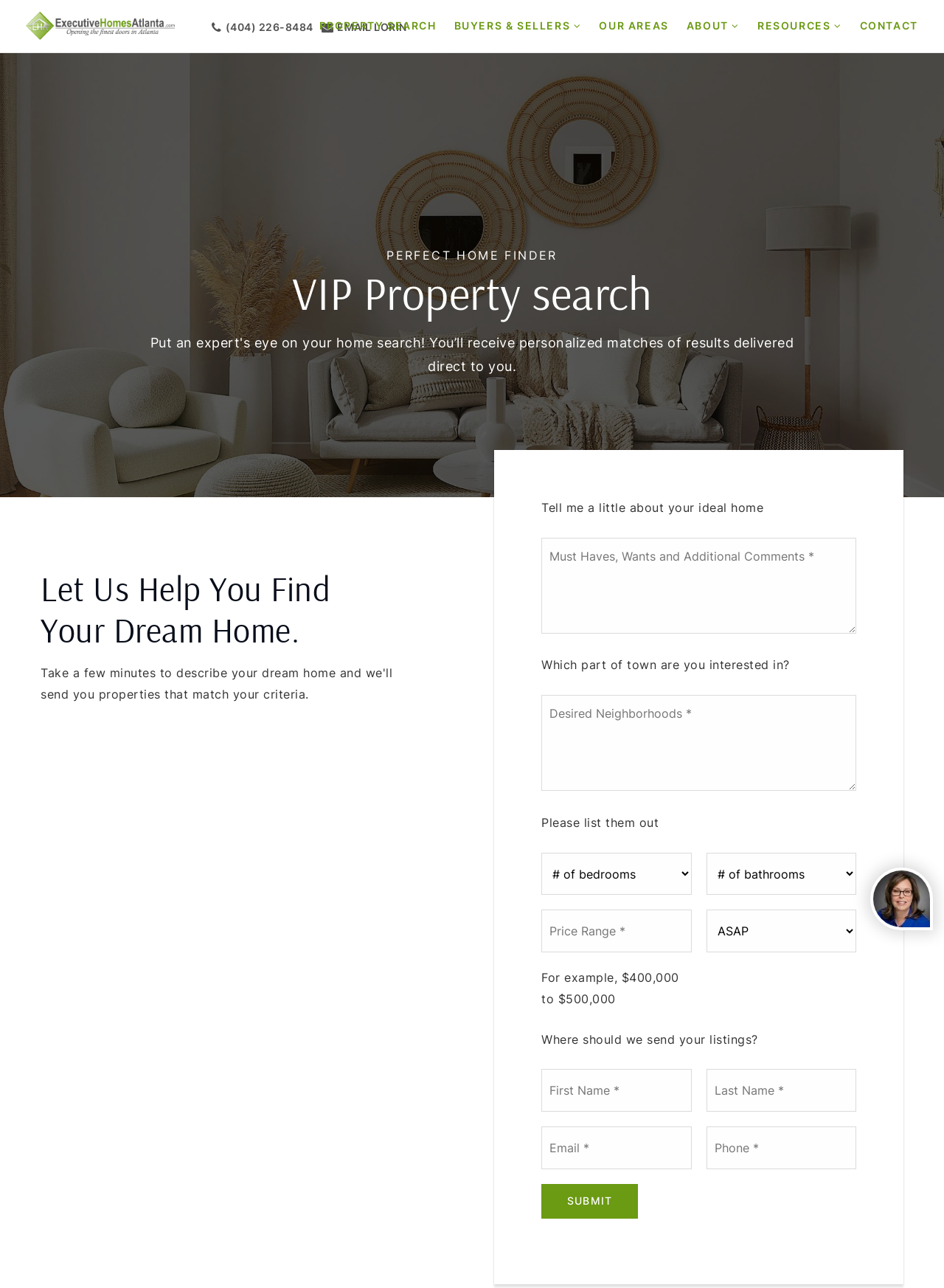Respond to the question below with a single word or phrase:
What is the phone number to contact?

(404) 226-8484